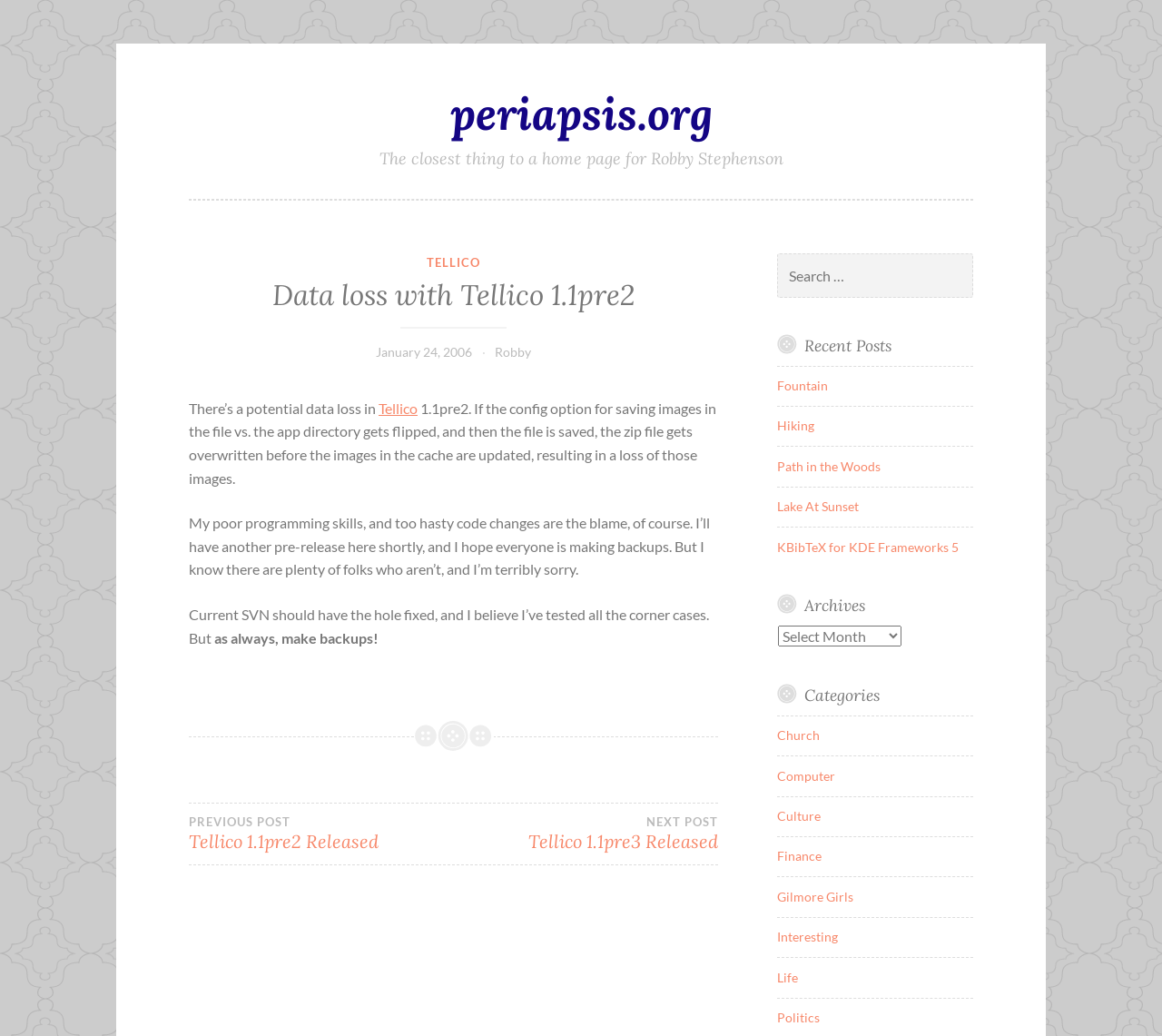Identify the bounding box coordinates of the area you need to click to perform the following instruction: "Log in to the website".

None